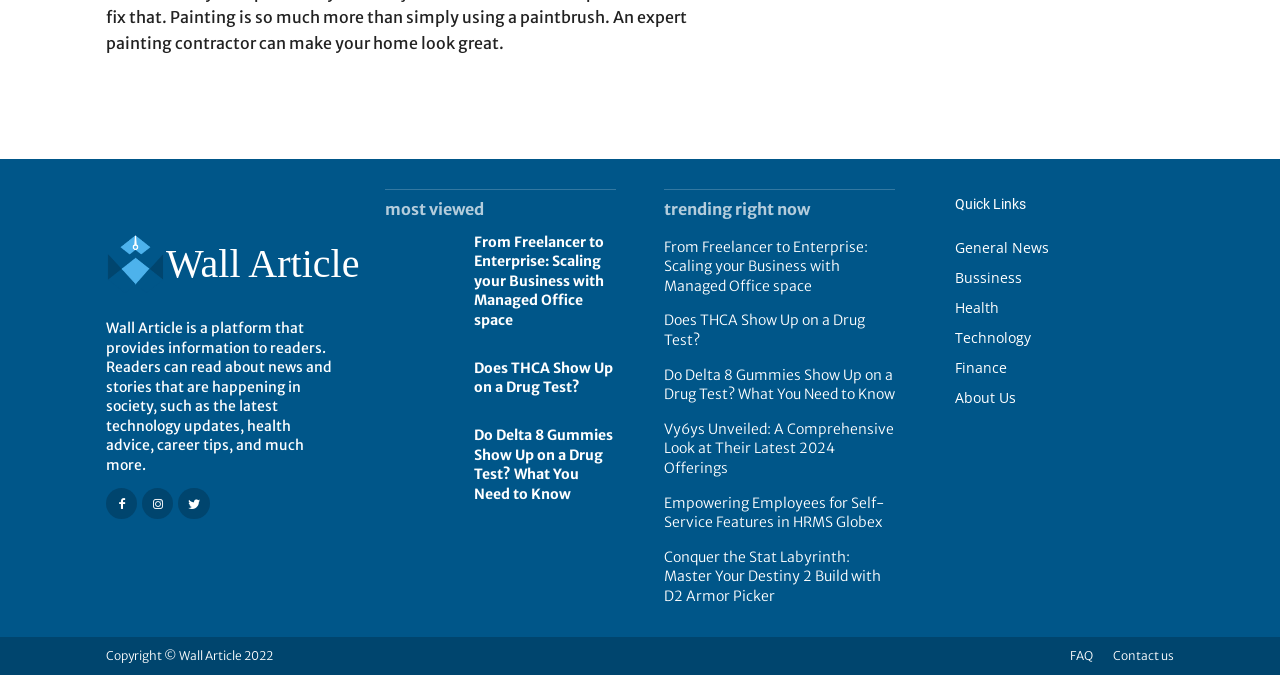Identify the bounding box coordinates of the region I need to click to complete this instruction: "Learn about health advice".

[0.746, 0.442, 0.78, 0.47]